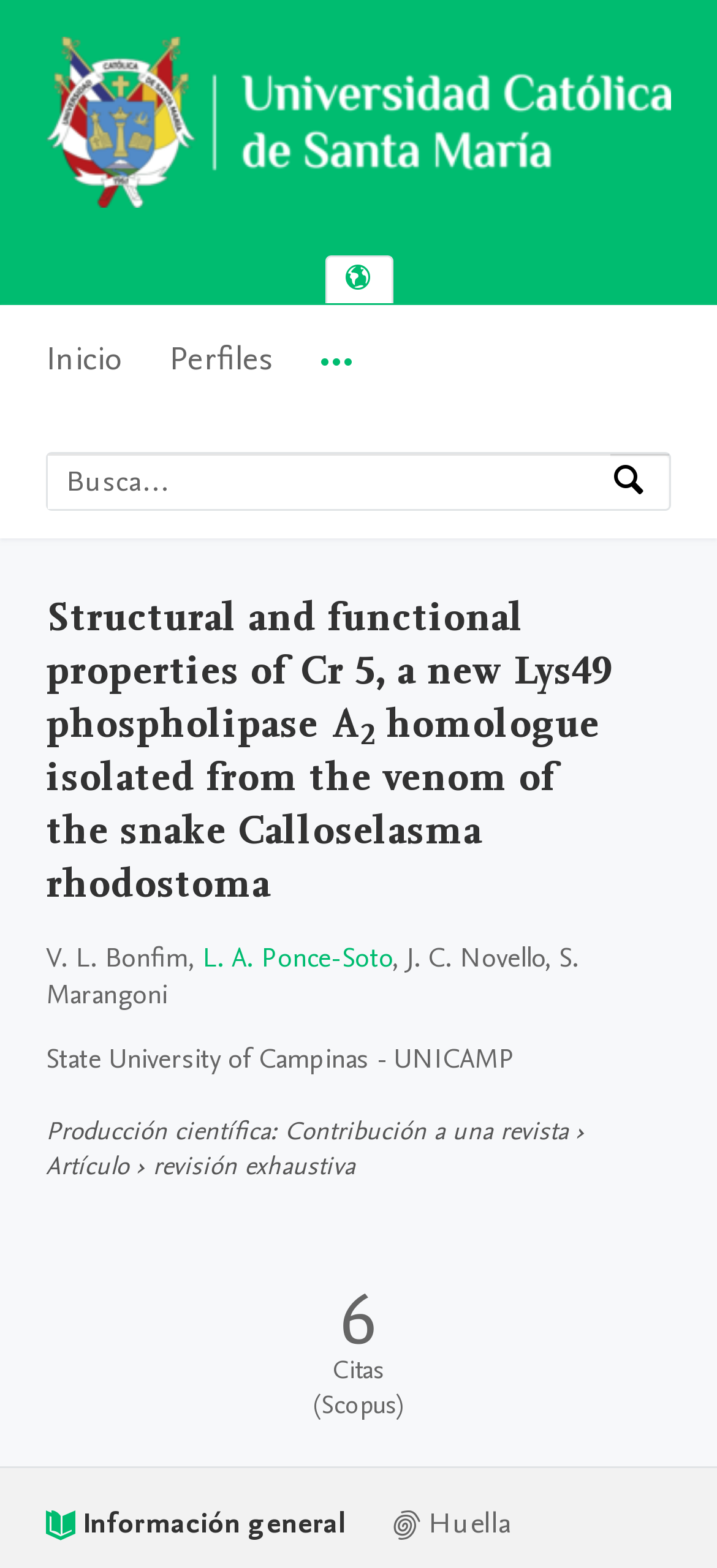Please determine the bounding box coordinates of the element's region to click for the following instruction: "Search by experience, name, or affiliation".

[0.851, 0.288, 0.933, 0.323]